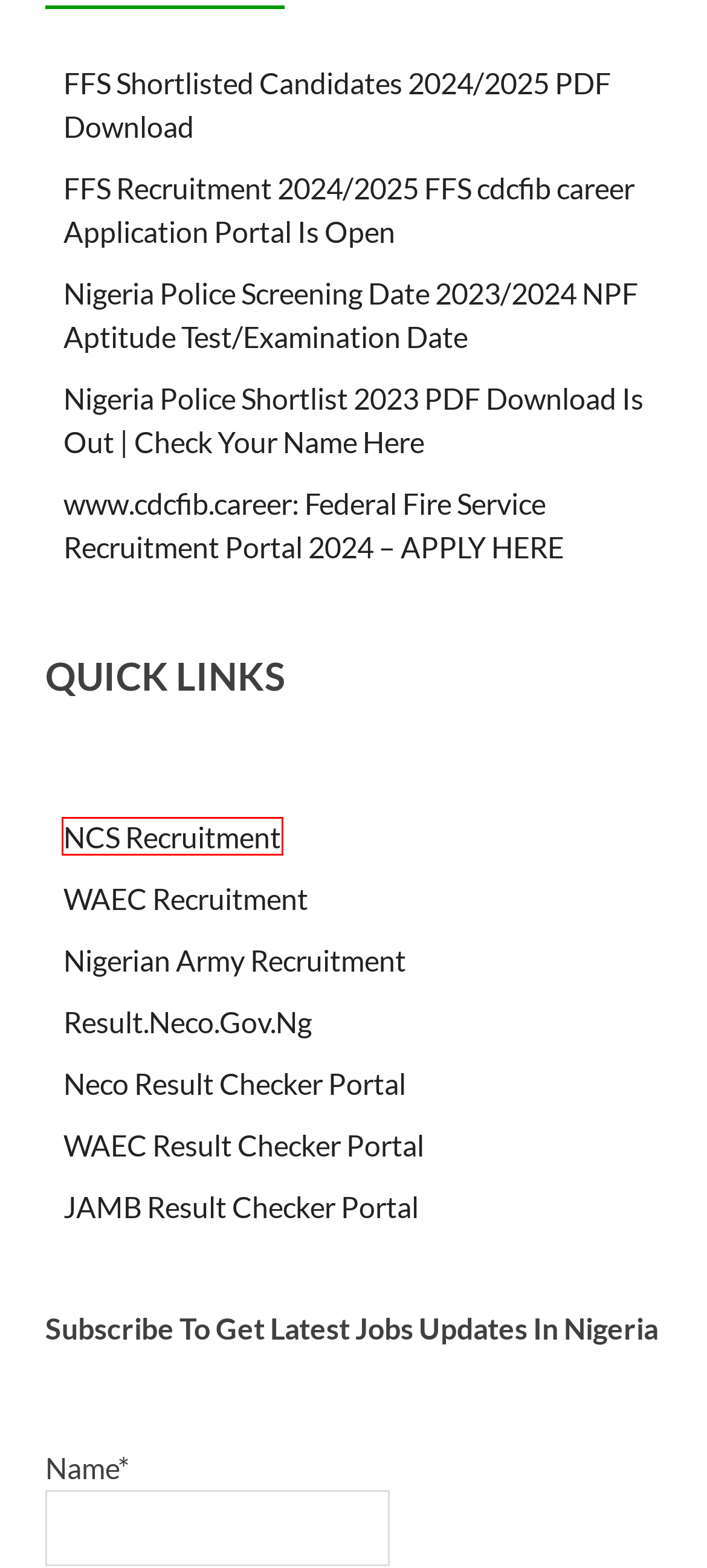You have a screenshot of a webpage with a red bounding box around an element. Identify the webpage description that best fits the new page that appears after clicking the selected element in the red bounding box. Here are the candidates:
A. NCS Recruitment 2022/2023 Application Form Portal Is Open – APPLY HERE
B. CDCFIB Career Portal Job Application 2024: FSS Portal Login
C. Neco Result Checking Portal Oct 2023 | NECO Result 2023 Is Out Online
D. www.jamb.org.ng Result 2023/2024 JAMB Result Checker 2023 Portal Login
E. result.neco.gov.ng 2023 Result | Neco Result 2023 Is Out | Check Neco Result Here
F. Nigeria Police Shortlist 2023 PDF Download Is Out | Check Your Name Here
G. WAEC Result Checker 2023 Portal: Check My Results Online Here
H. WAEC Recruitment 2022/2023 Application Form Portal – recruitment.waec.com.ng/Selector

A